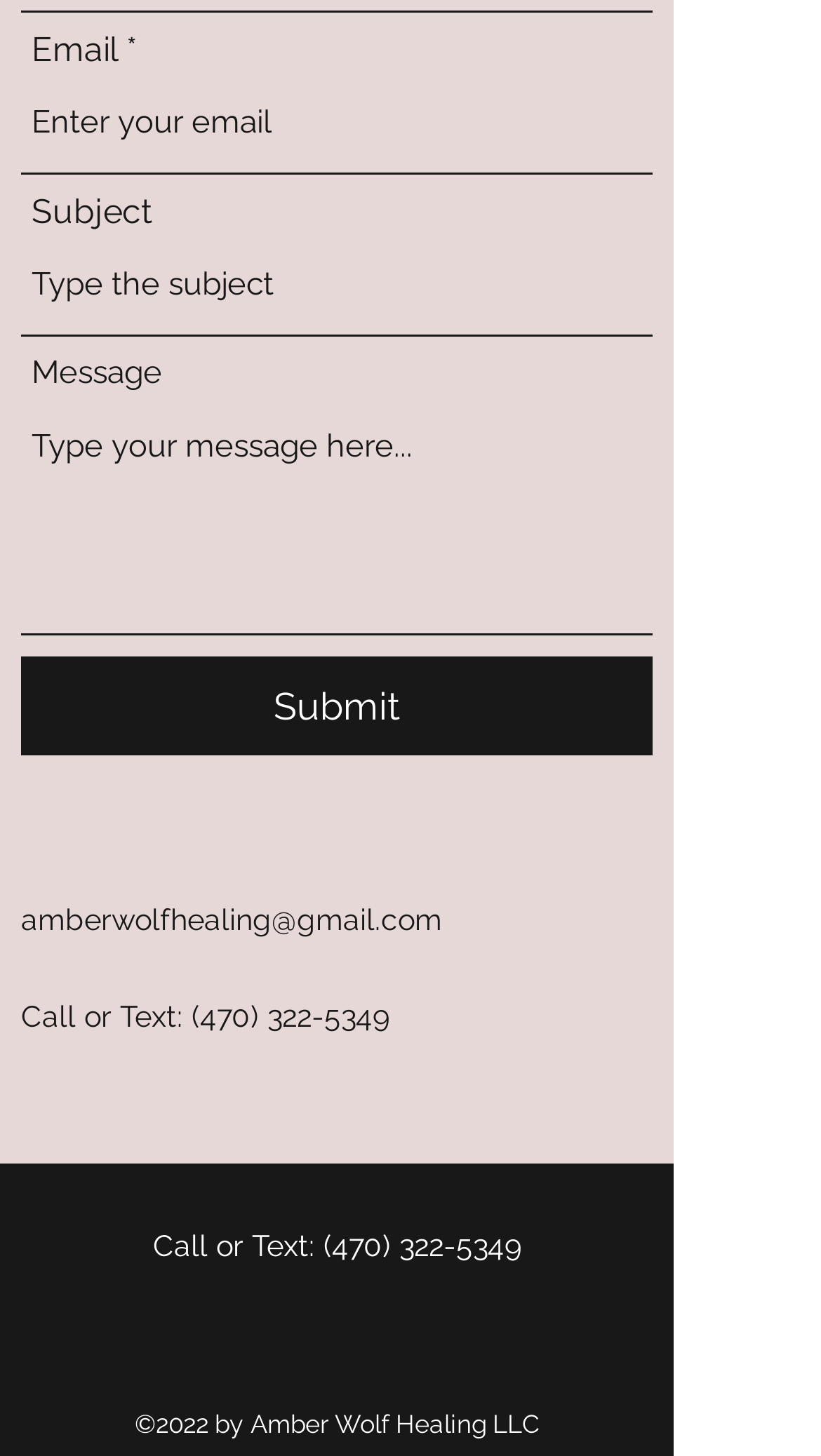Find the bounding box coordinates for the UI element that matches this description: "name="email" placeholder="Enter your email"".

[0.026, 0.049, 0.795, 0.12]